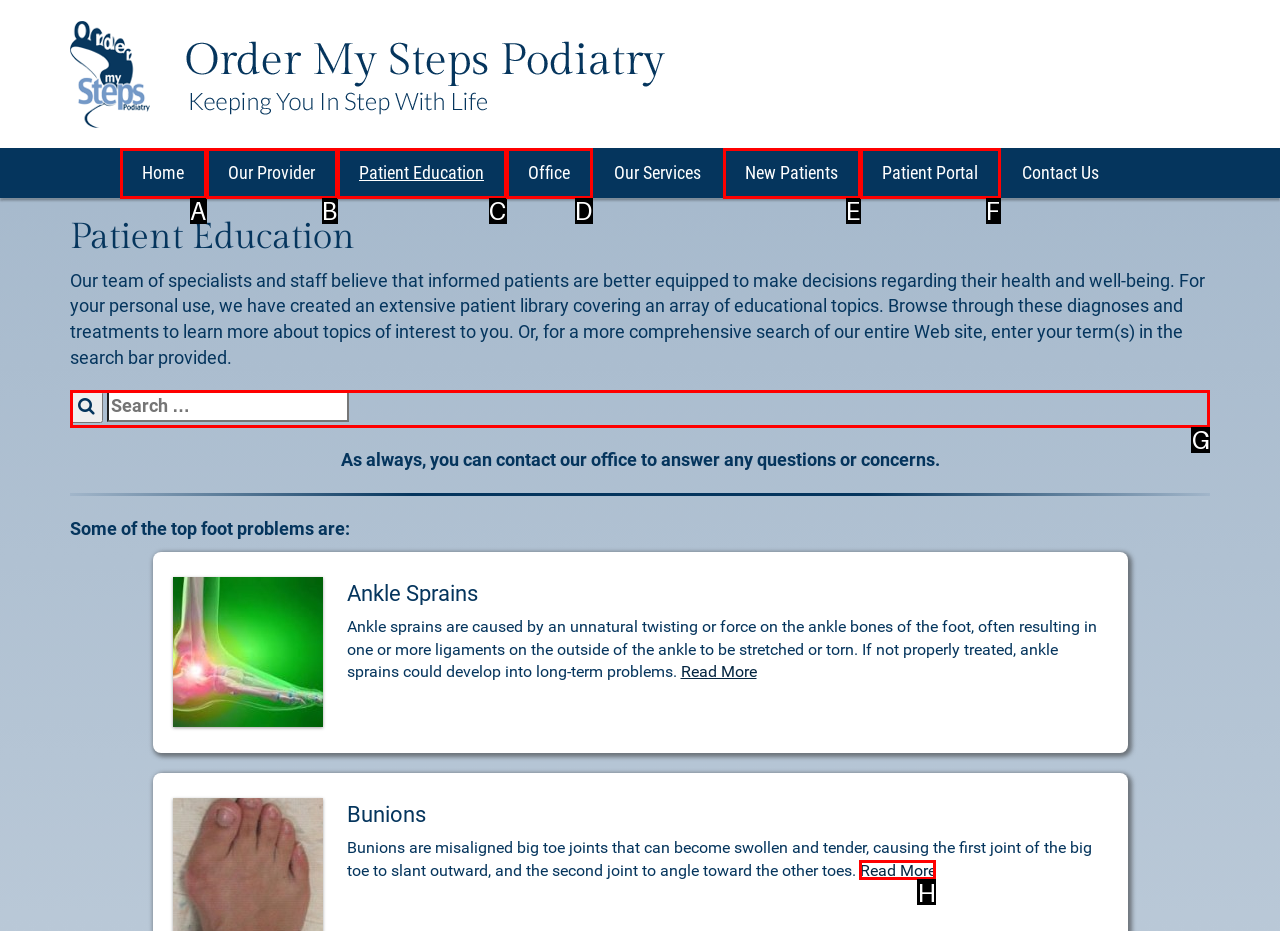Specify which HTML element I should click to complete this instruction: Search for a topic Answer with the letter of the relevant option.

G